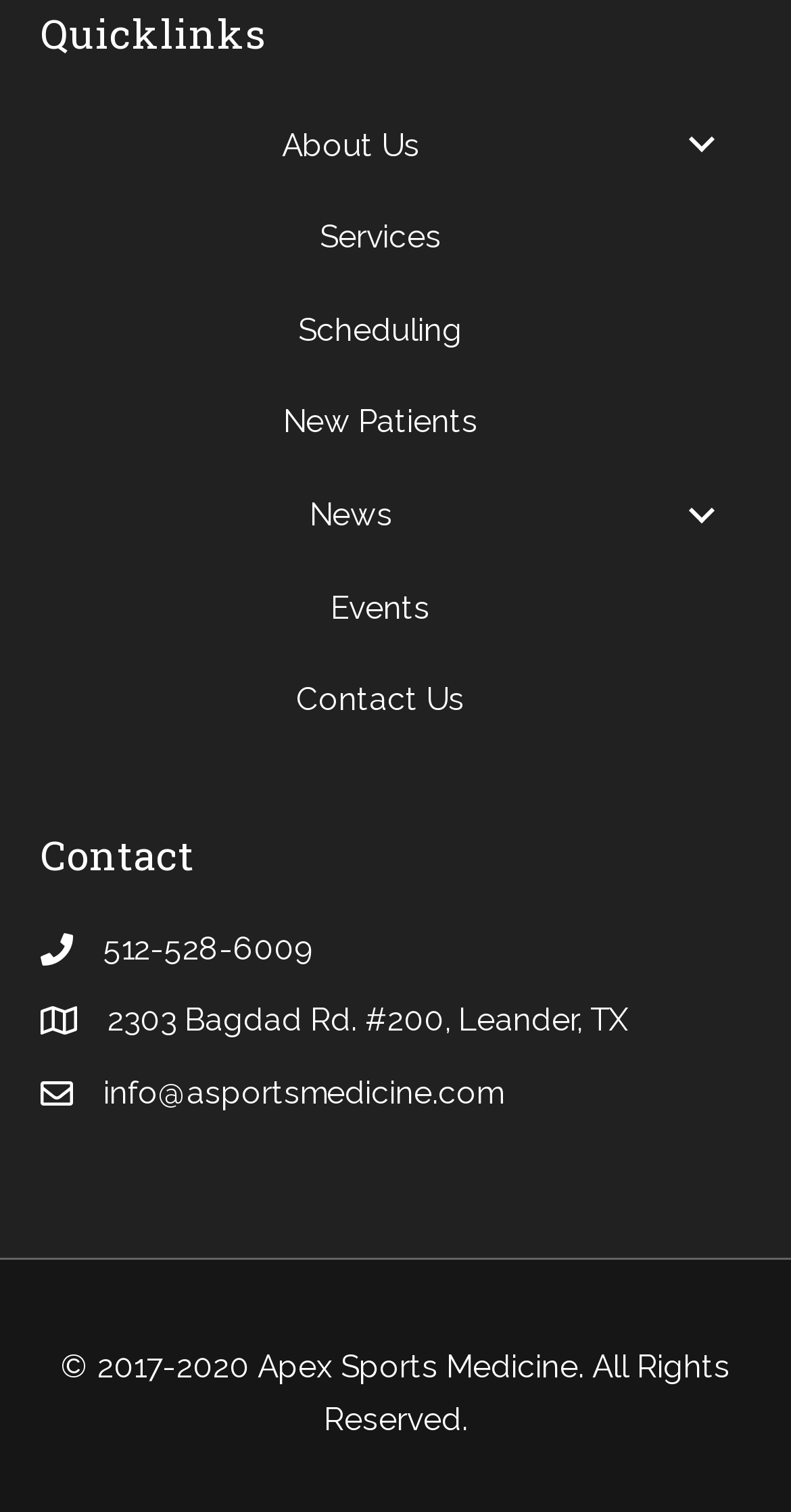Locate the bounding box coordinates of the area that needs to be clicked to fulfill the following instruction: "Click on Scheduling". The coordinates should be in the format of four float numbers between 0 and 1, namely [left, top, right, bottom].

[0.051, 0.188, 0.949, 0.249]